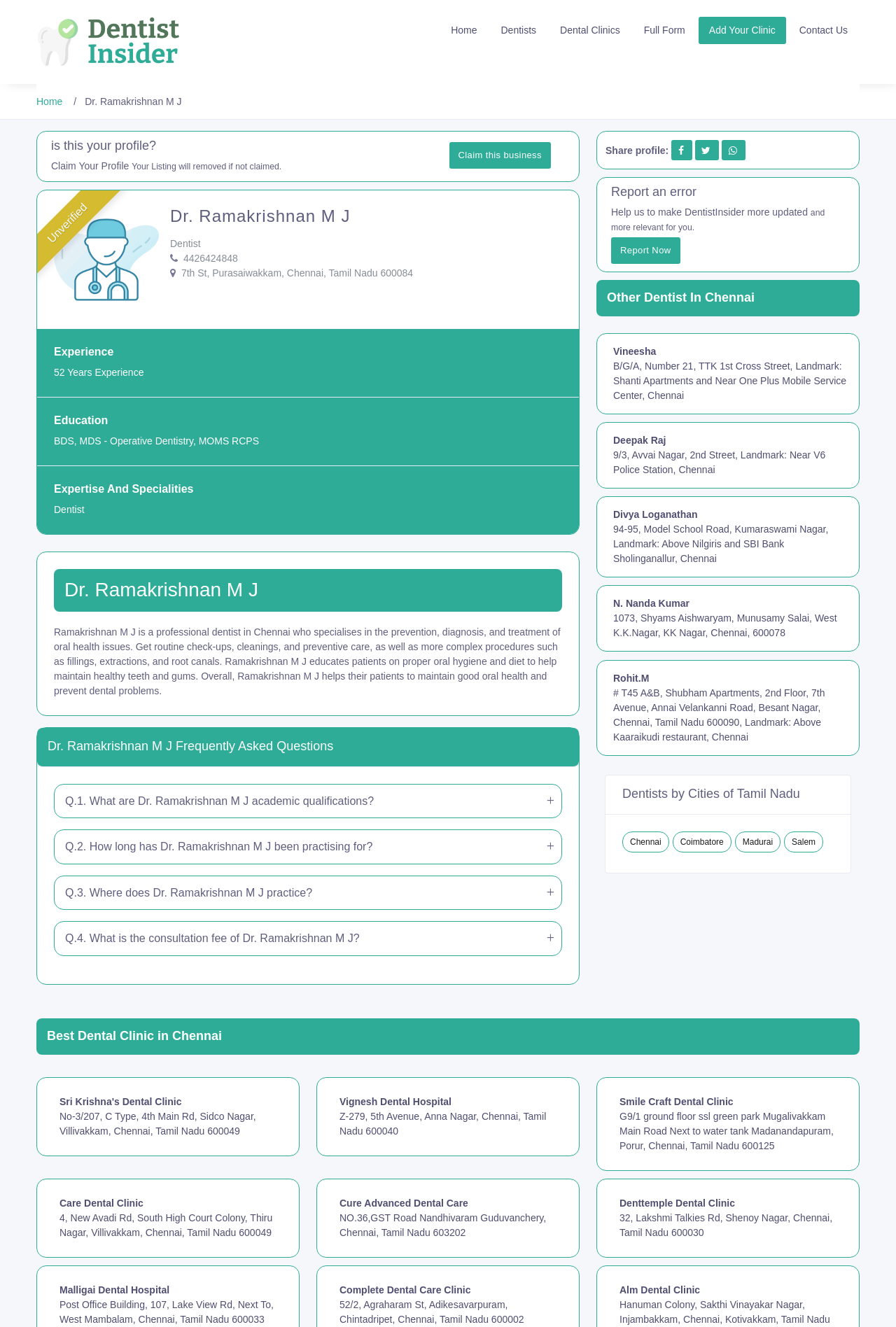Offer a comprehensive description of the webpage’s content and structure.

This webpage is about Dr. Ramakrishnan M J, a renowned dentist in Chennai. At the top, there is a logo of Dentist Insider, a link to the home page, and a navigation menu with links to various sections such as Dentists, Dental Clinics, and Full Form. Below the navigation menu, there is a heading "is this your profile?" with a "Claim Your Profile" button and a warning message stating that the listing will be removed if not claimed.

On the left side, there is a profile picture of Dr. Ramakrishnan M J, followed by his name, profession, and contact information. Below this, there are sections detailing his experience, education, and expertise. There is also a brief description of his services, including routine check-ups, cleanings, and preventive care, as well as more complex procedures.

Further down, there is a section of frequently asked questions about Dr. Ramakrishnan M J, including his academic qualifications, years of practice, and consultation fee. On the right side, there are social media links to share his profile.

Below the FAQ section, there is a "Report an error" section, where users can report any errors or inaccuracies in the profile. There is also a list of other dentists in Chennai, with links to their profiles.

At the bottom of the page, there are links to dentists in other cities of Tamil Nadu, such as Coimbatore, Madurai, and Salem. Finally, there is a list of best dental clinics in Chennai, with links to their profiles.